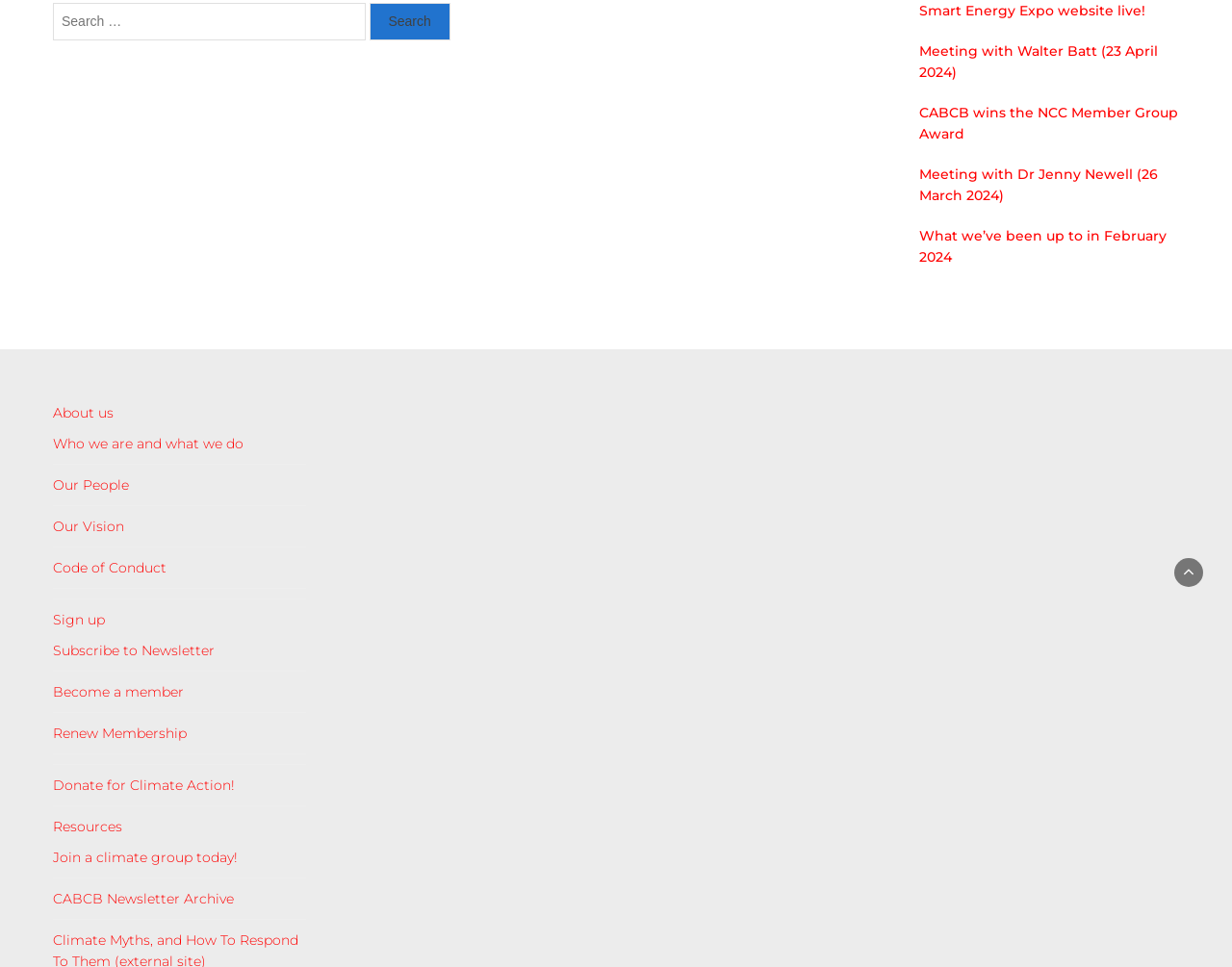Specify the bounding box coordinates (top-left x, top-left y, bottom-right x, bottom-right y) of the UI element in the screenshot that matches this description: Donate for Climate Action!

[0.043, 0.803, 0.191, 0.821]